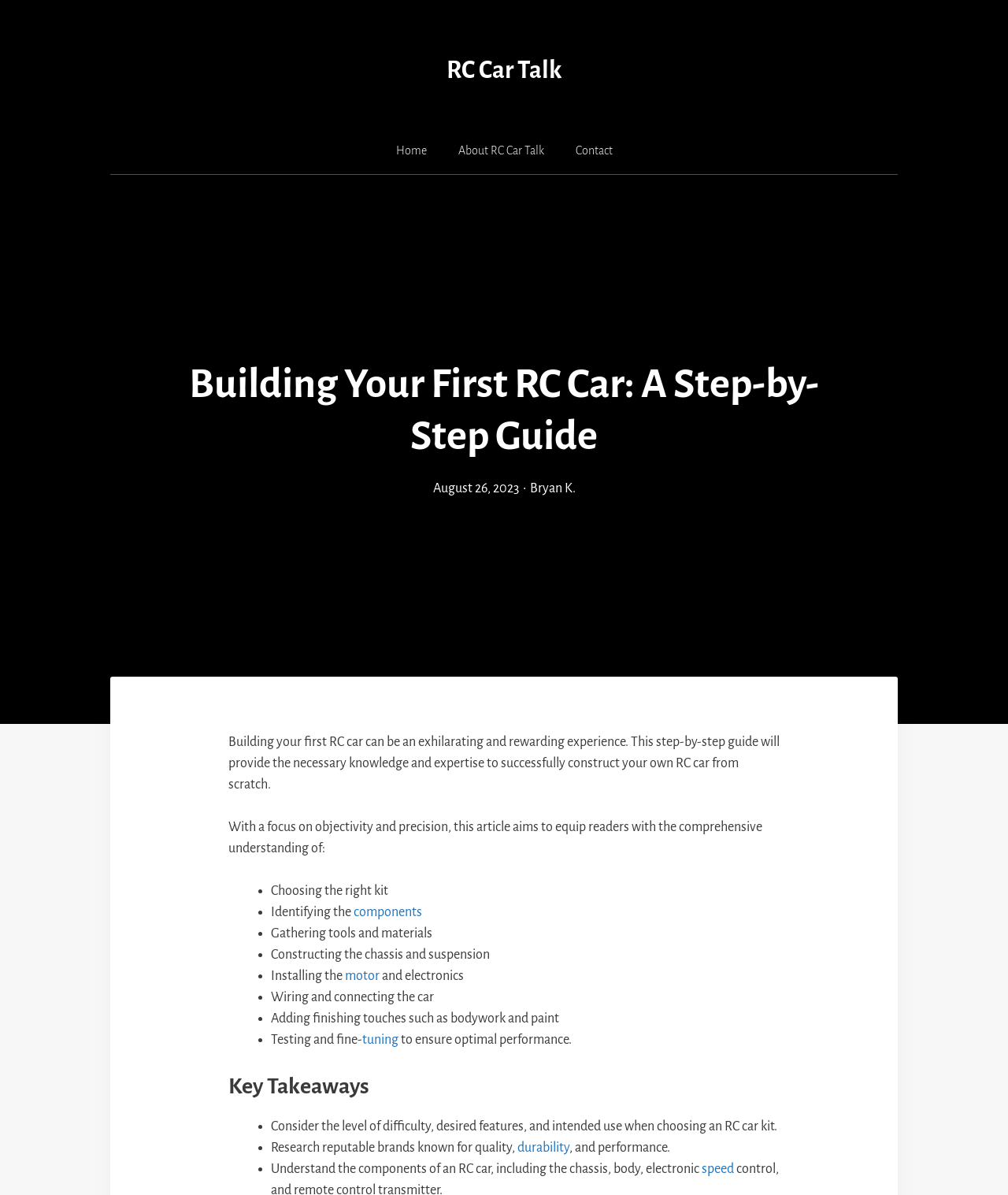Could you highlight the region that needs to be clicked to execute the instruction: "Learn about 'components'"?

[0.351, 0.757, 0.419, 0.769]